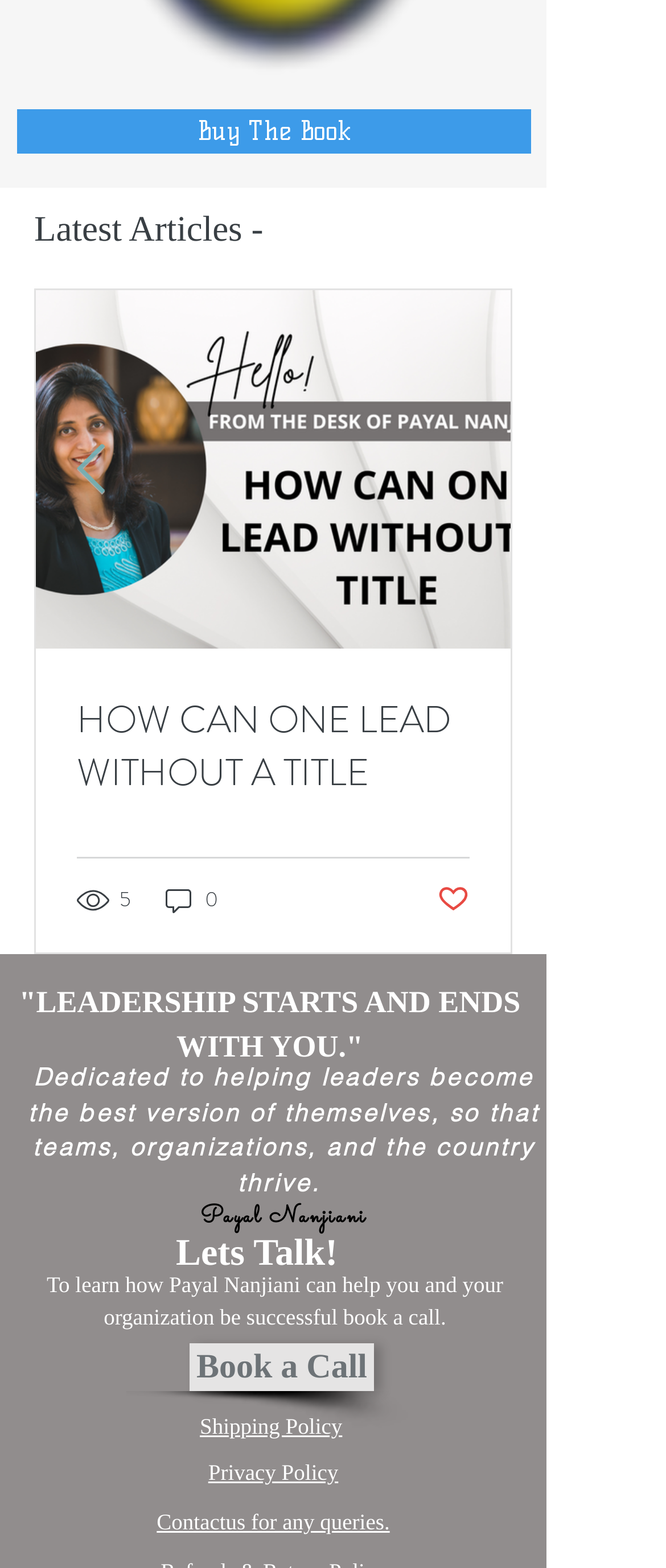Please mark the clickable region by giving the bounding box coordinates needed to complete this instruction: "View the 'Shipping Policy'".

[0.3, 0.899, 0.514, 0.92]